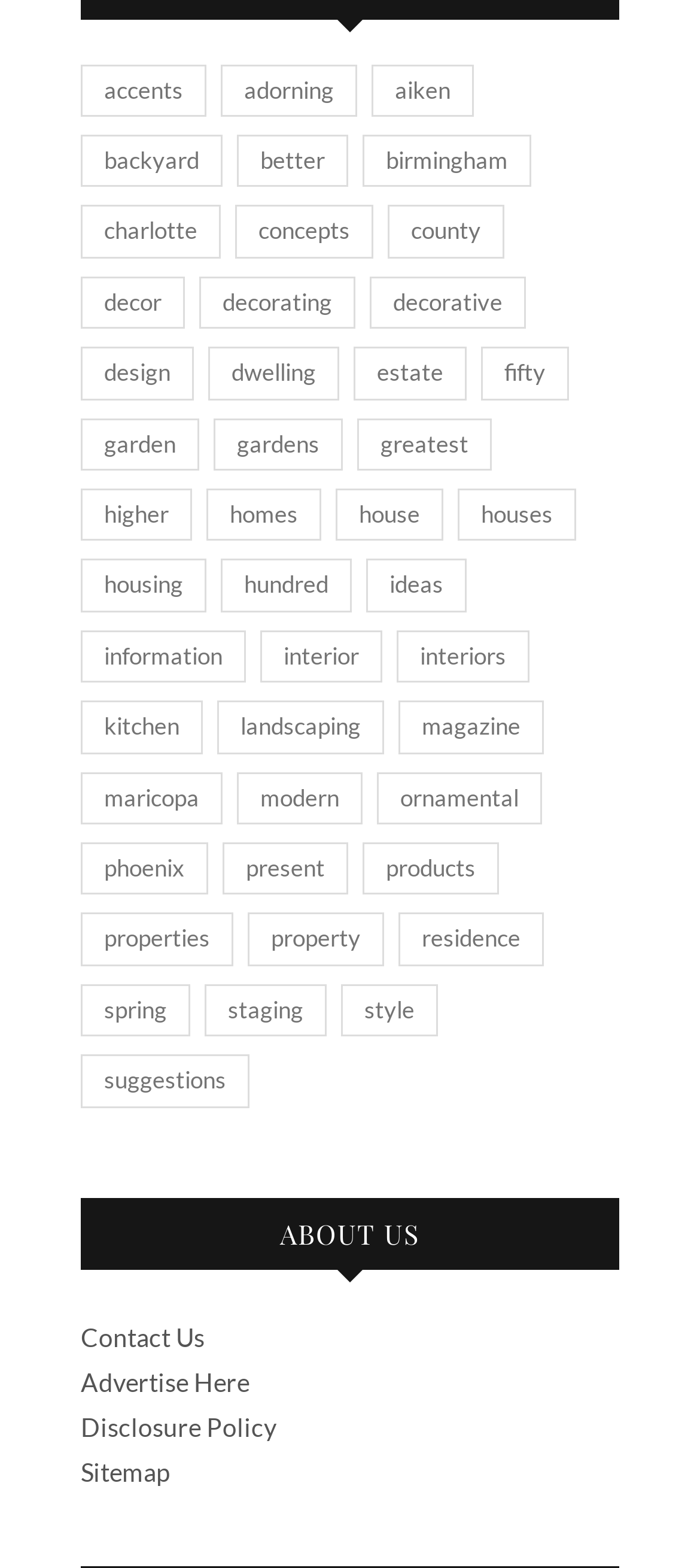What is the category with the most items?
Provide a concise answer using a single word or phrase based on the image.

house